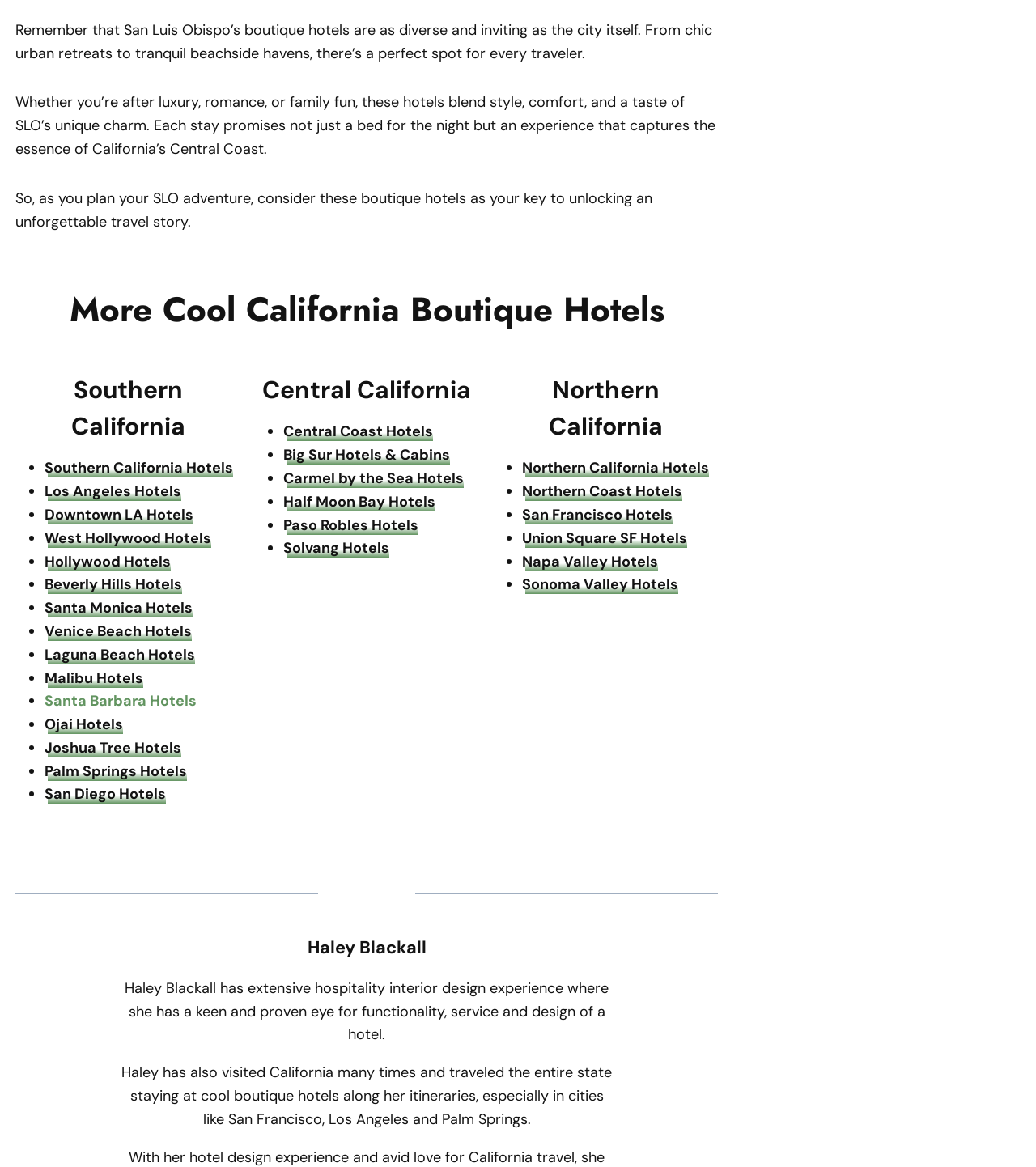Identify the bounding box coordinates of the region I need to click to complete this instruction: "Discover 'San Francisco Hotels'".

[0.504, 0.433, 0.649, 0.449]